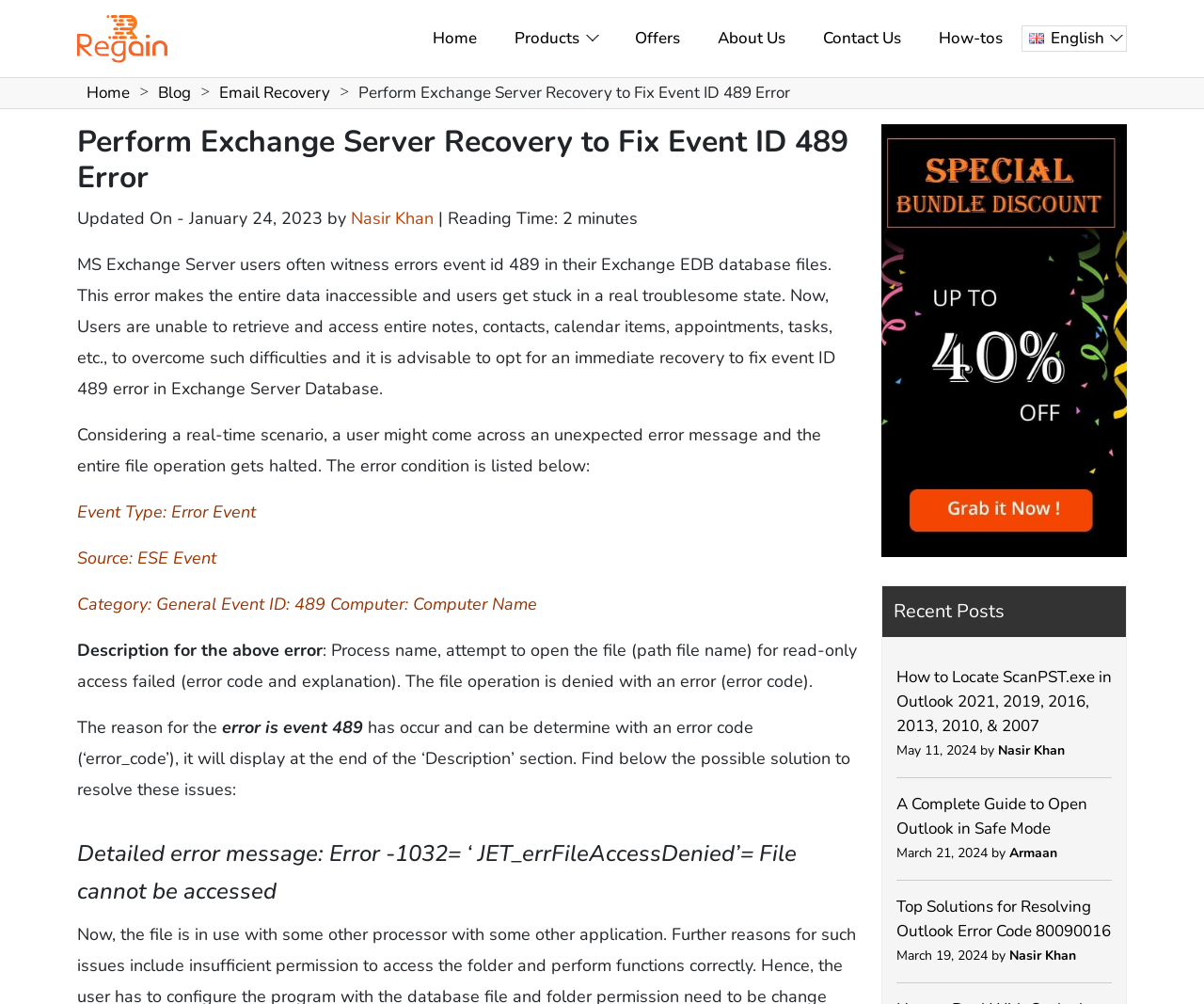Please identify the bounding box coordinates for the region that you need to click to follow this instruction: "Click the 'How-tos' link".

[0.764, 0.012, 0.848, 0.064]